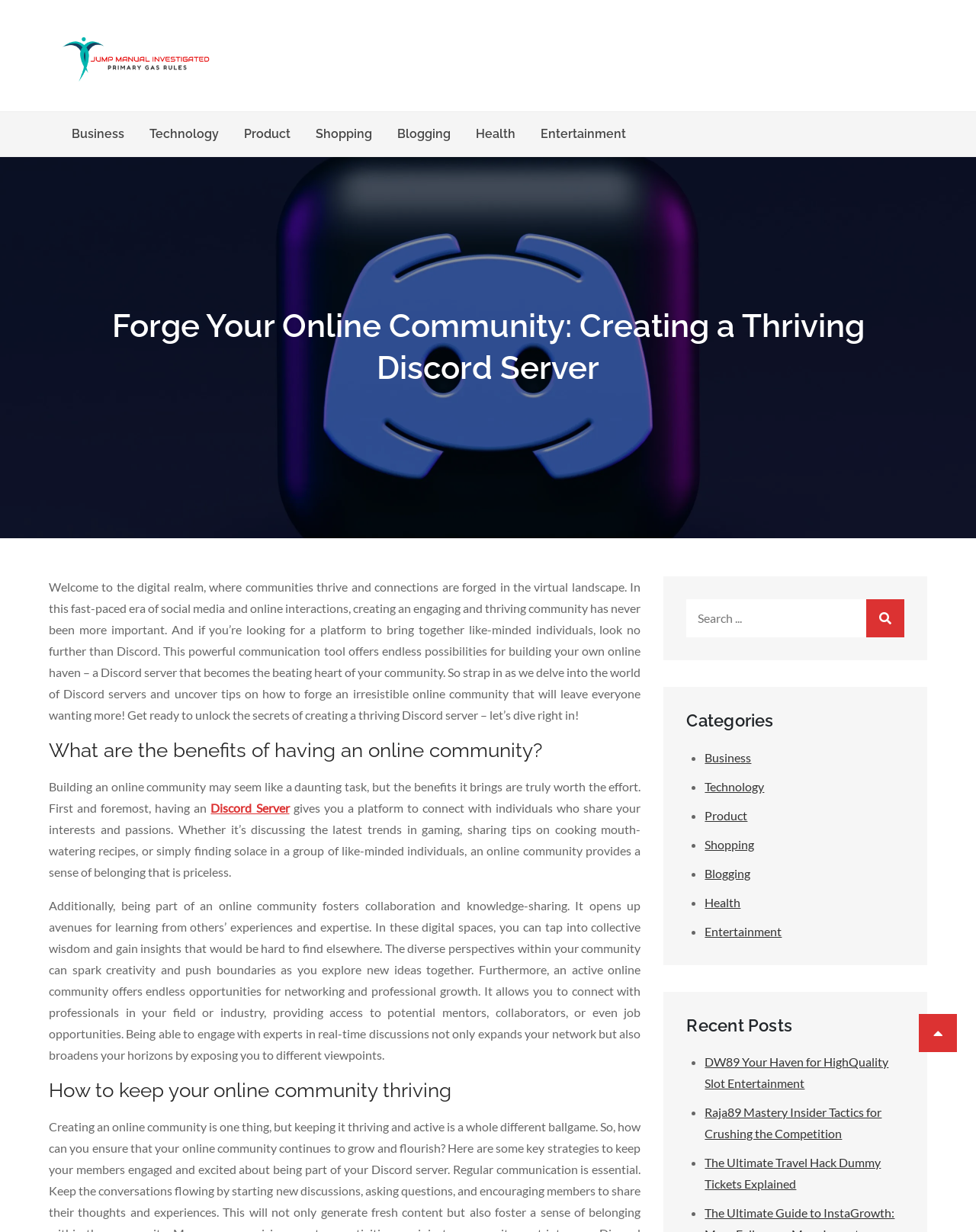What is the purpose of creating an online community?
Based on the visual content, answer with a single word or a brief phrase.

Sense of belonging